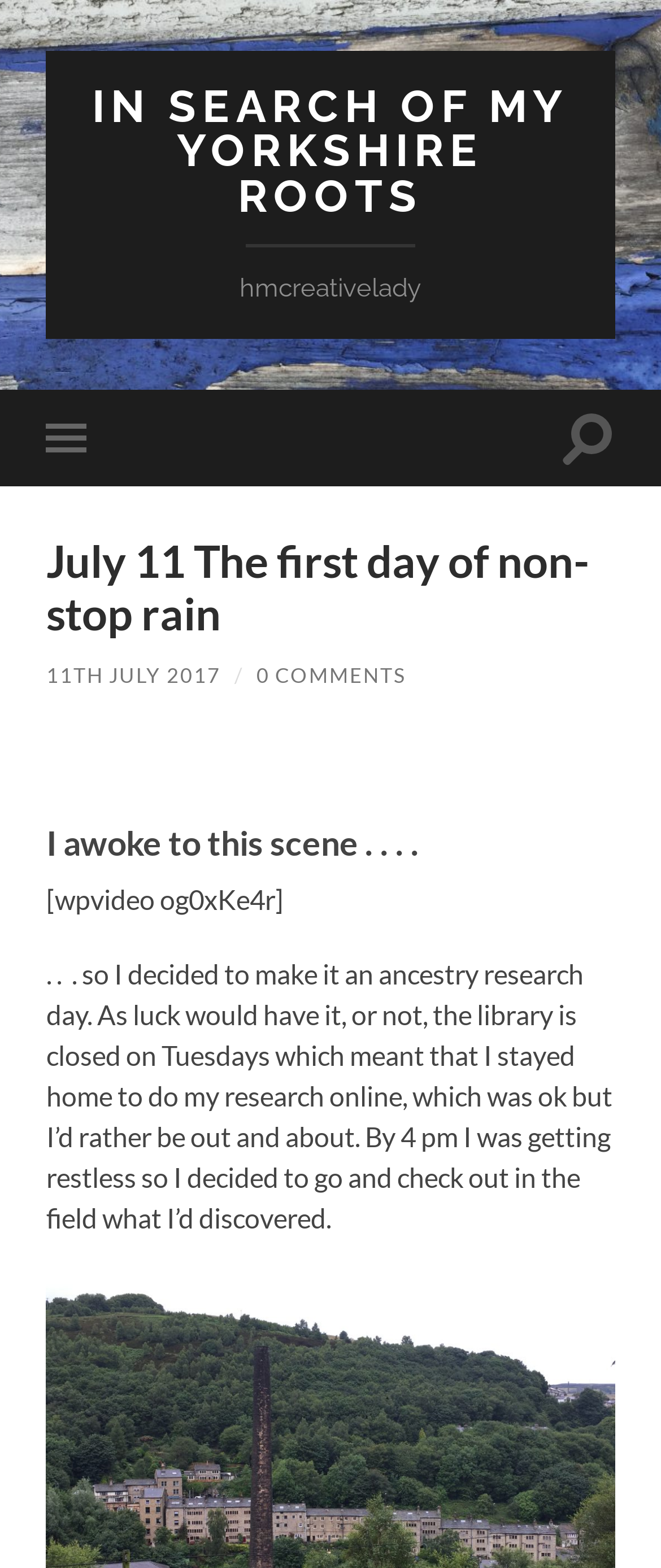Identify and provide the bounding box coordinates of the UI element described: "Ring Logo Icon". The coordinates should be formatted as [left, top, right, bottom], with each number being a float between 0 and 1.

None